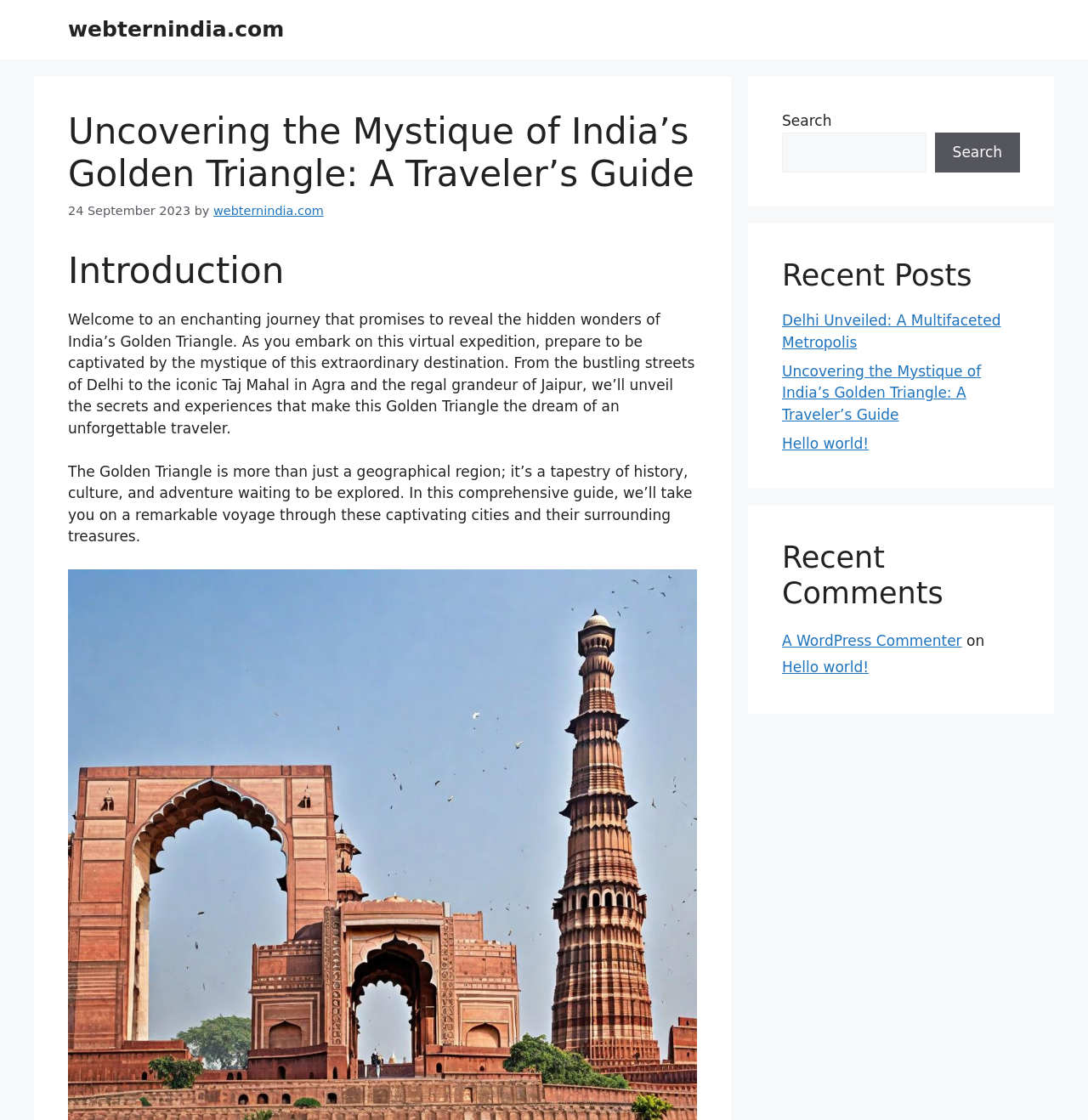Show the bounding box coordinates for the element that needs to be clicked to execute the following instruction: "View the article 'Delhi Unveiled: A Multifaceted Metropolis'". Provide the coordinates in the form of four float numbers between 0 and 1, i.e., [left, top, right, bottom].

[0.719, 0.278, 0.92, 0.313]